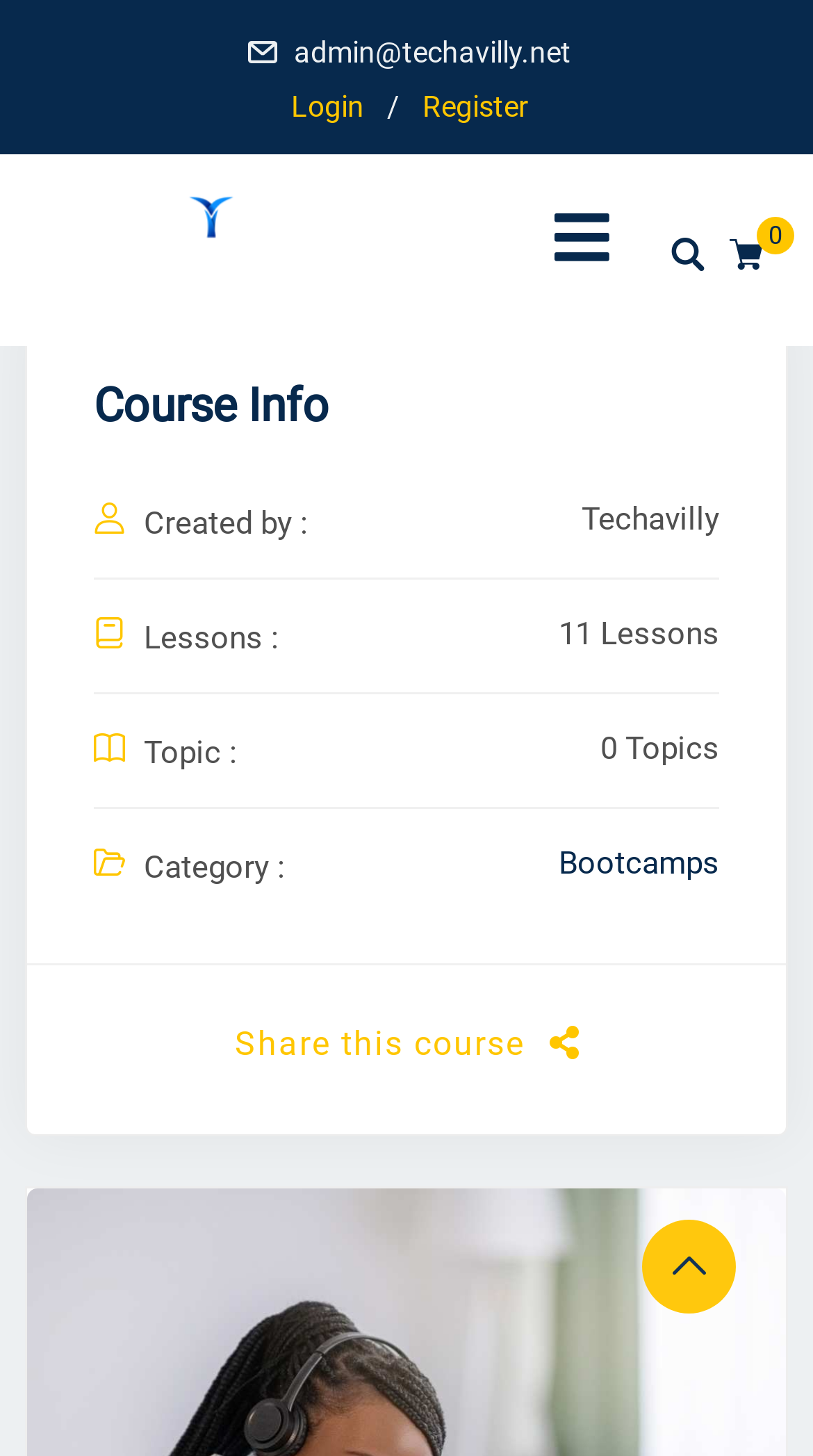How many lessons are in this course?
Please provide a comprehensive answer based on the contents of the image.

I found the number of lessons by looking at the 'Lessons :' label and its corresponding value, which is a static text labeled '11 Lessons'.